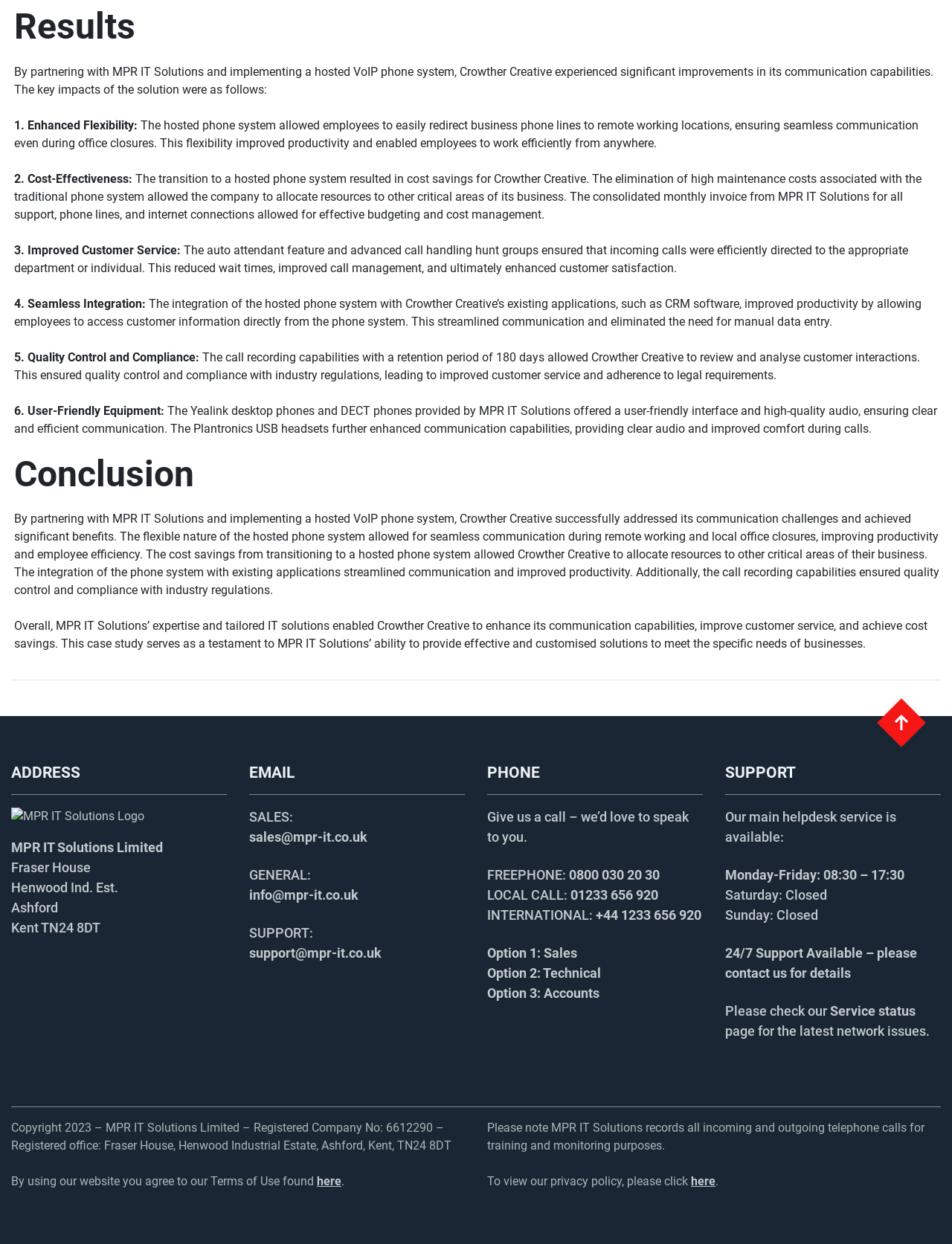How many phone numbers are provided for contact?
Please provide a detailed and comprehensive answer to the question.

The webpage provides four phone numbers for contact: a freephone number, a local call number, an international number, and an option to contact the sales, technical, or accounts department.